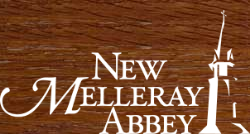What is symbolized by the abbey's tower and steeple?
Provide a concise answer using a single word or phrase based on the image.

Architectural significance